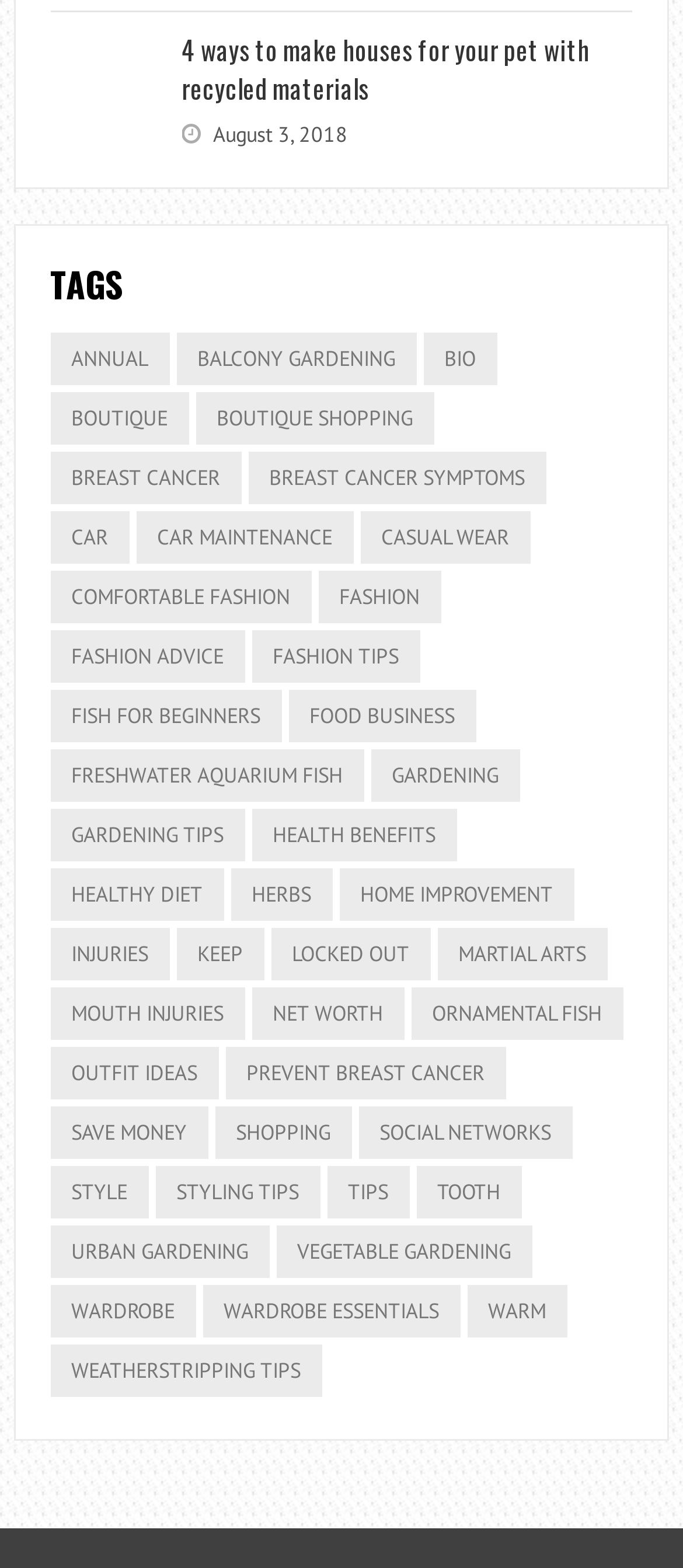Please specify the bounding box coordinates of the area that should be clicked to accomplish the following instruction: "click on '4 ways to make houses for your pet with recycled materials'". The coordinates should consist of four float numbers between 0 and 1, i.e., [left, top, right, bottom].

[0.266, 0.018, 0.864, 0.068]